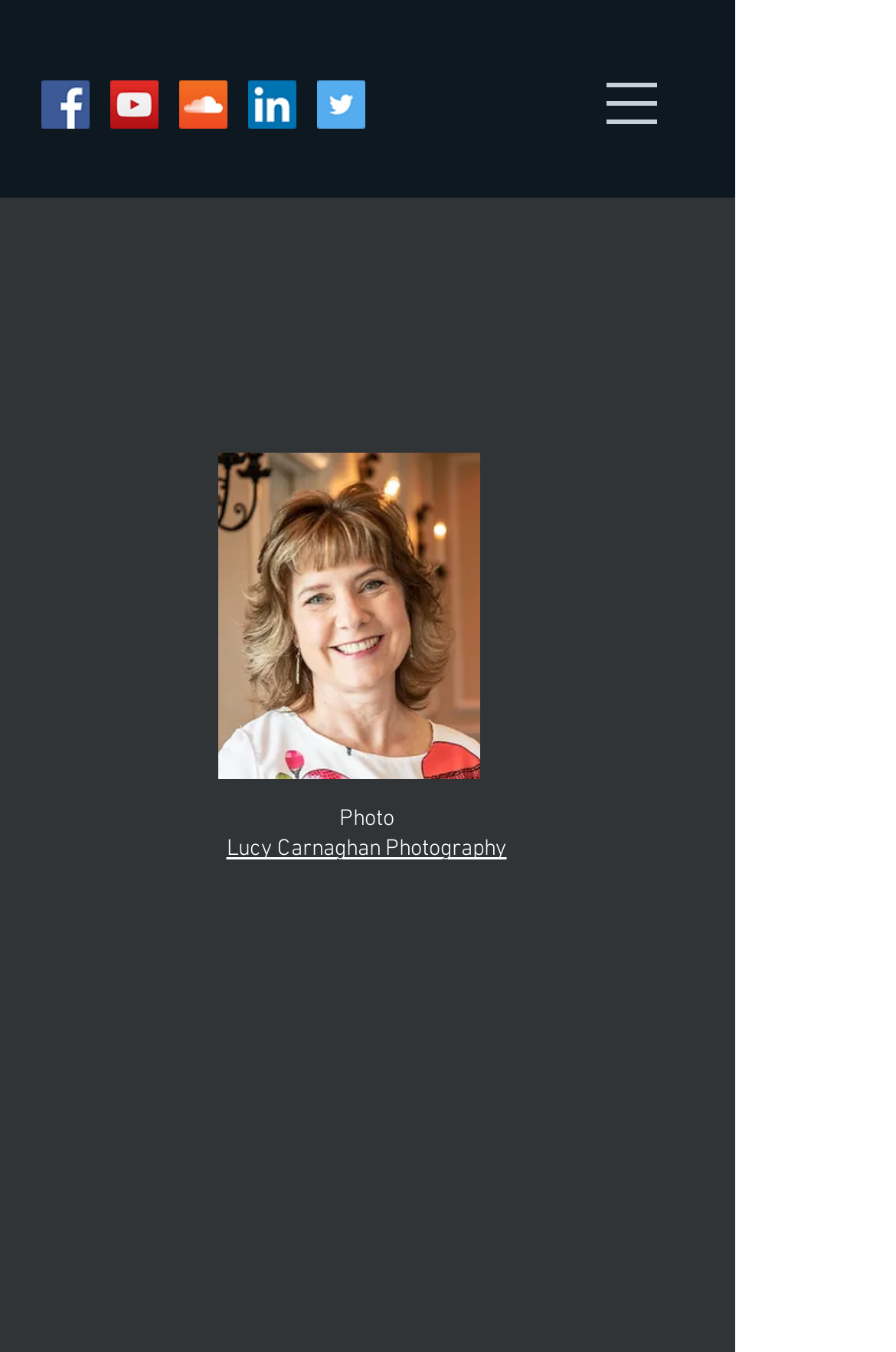Please answer the following question using a single word or phrase: 
How many social media links are available?

5